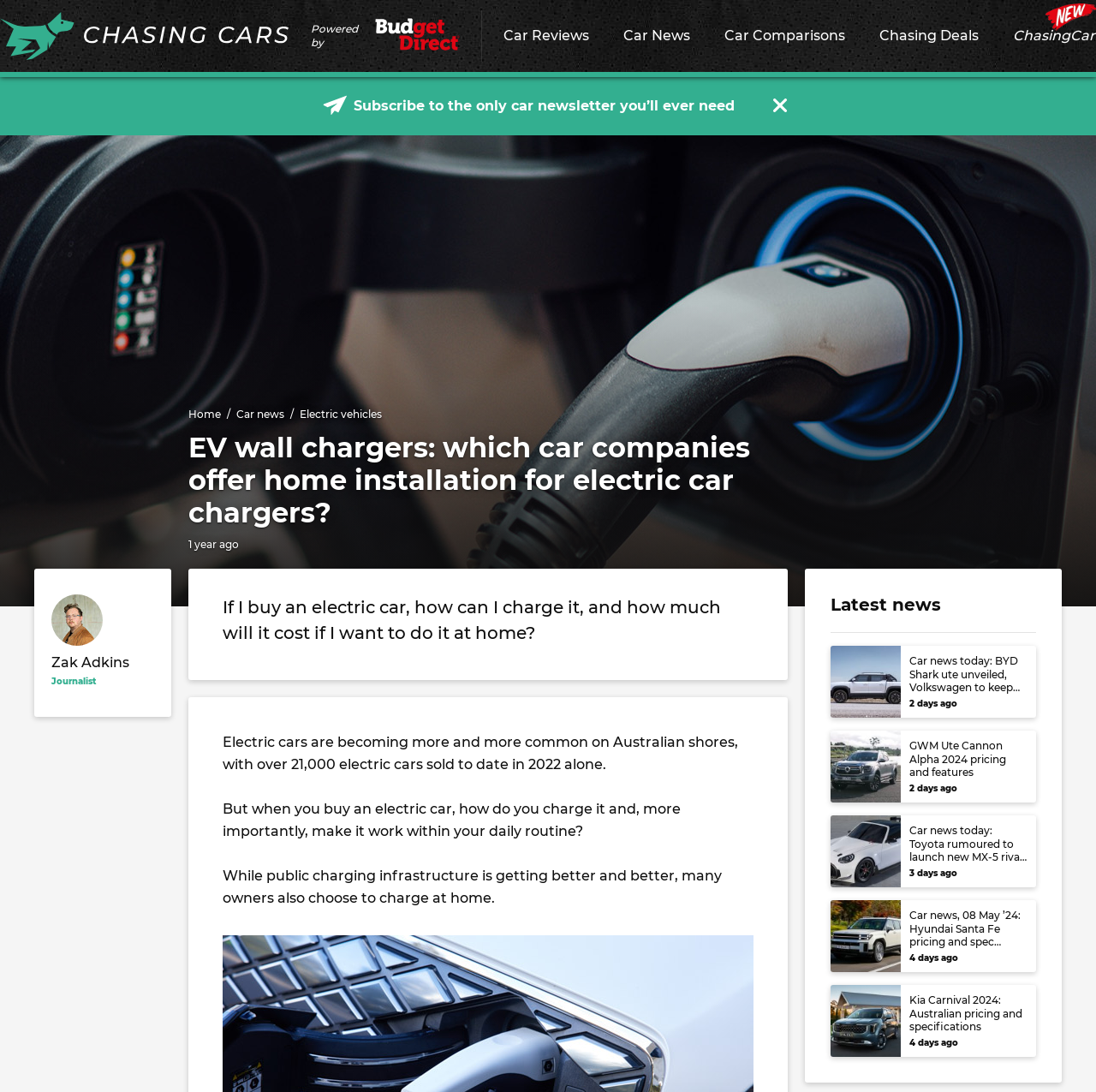Determine the bounding box coordinates of the element that should be clicked to execute the following command: "Read the article about 'EV wall chargers'".

[0.172, 0.395, 0.719, 0.484]